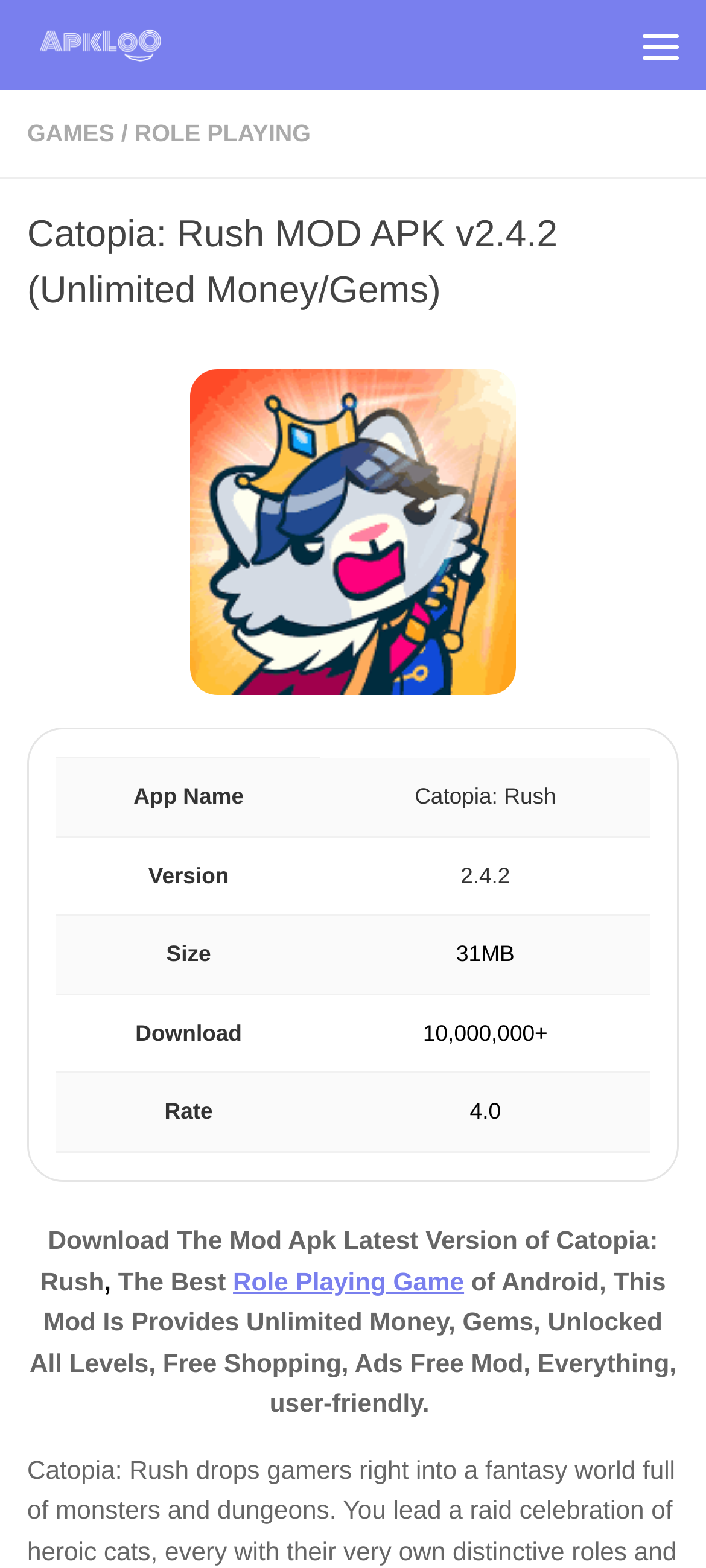Predict the bounding box of the UI element that fits this description: "alt="Vegas Shows US Logo"".

None